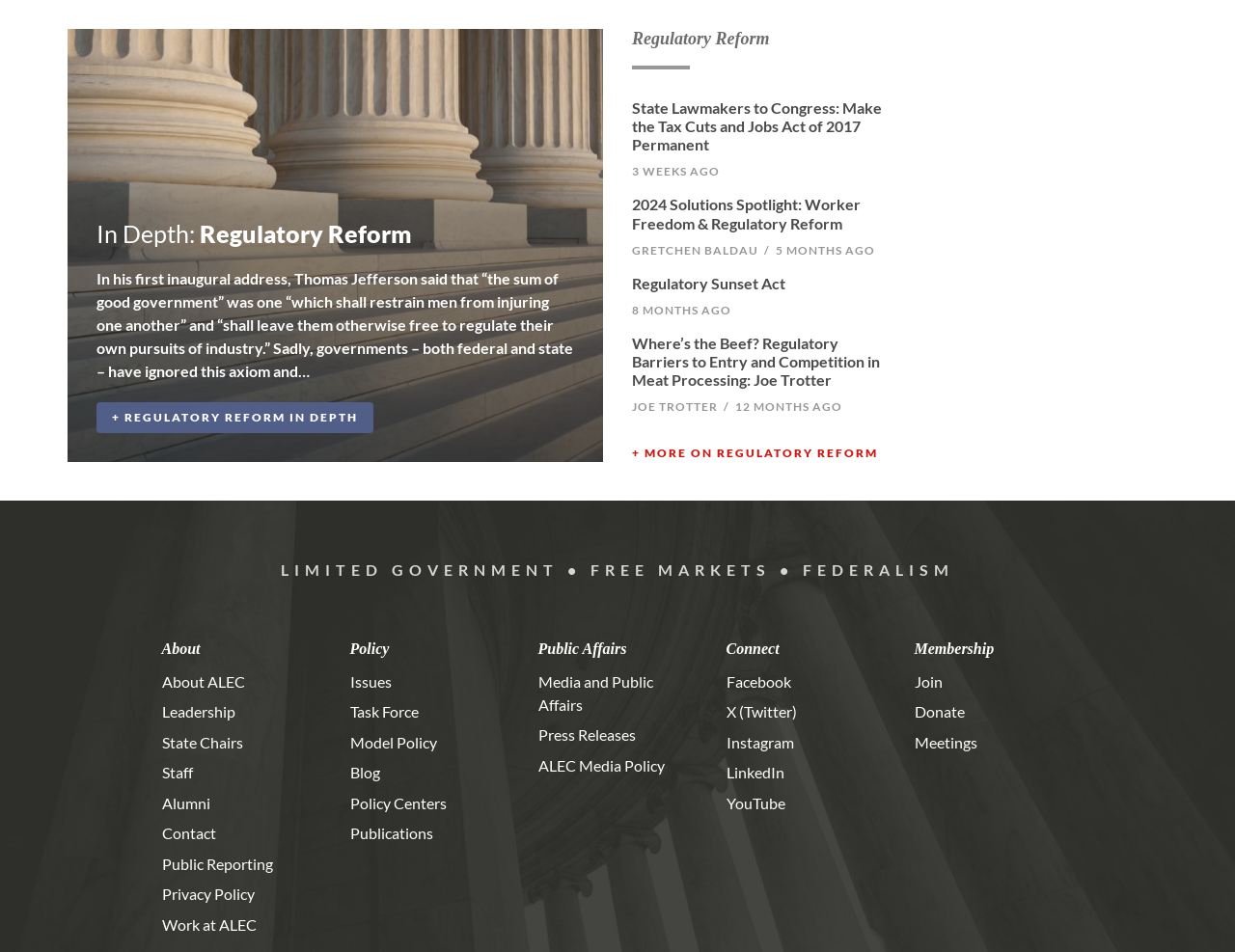What is the main topic of this webpage?
Using the image, provide a concise answer in one word or a short phrase.

Regulatory Reform